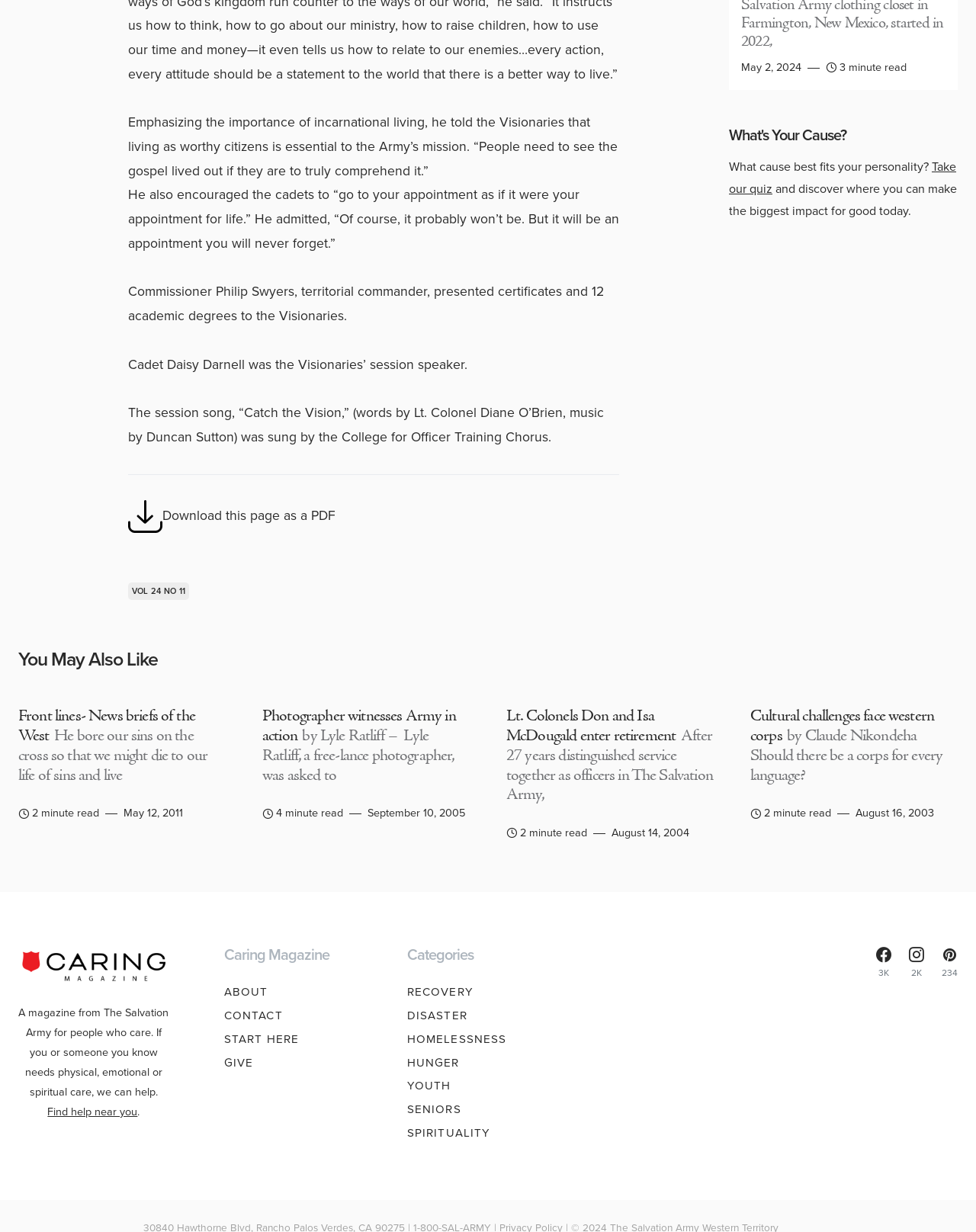Find the bounding box coordinates of the element to click in order to complete the given instruction: "Read the article 'Front lines- News briefs of the West'."

[0.019, 0.574, 0.231, 0.638]